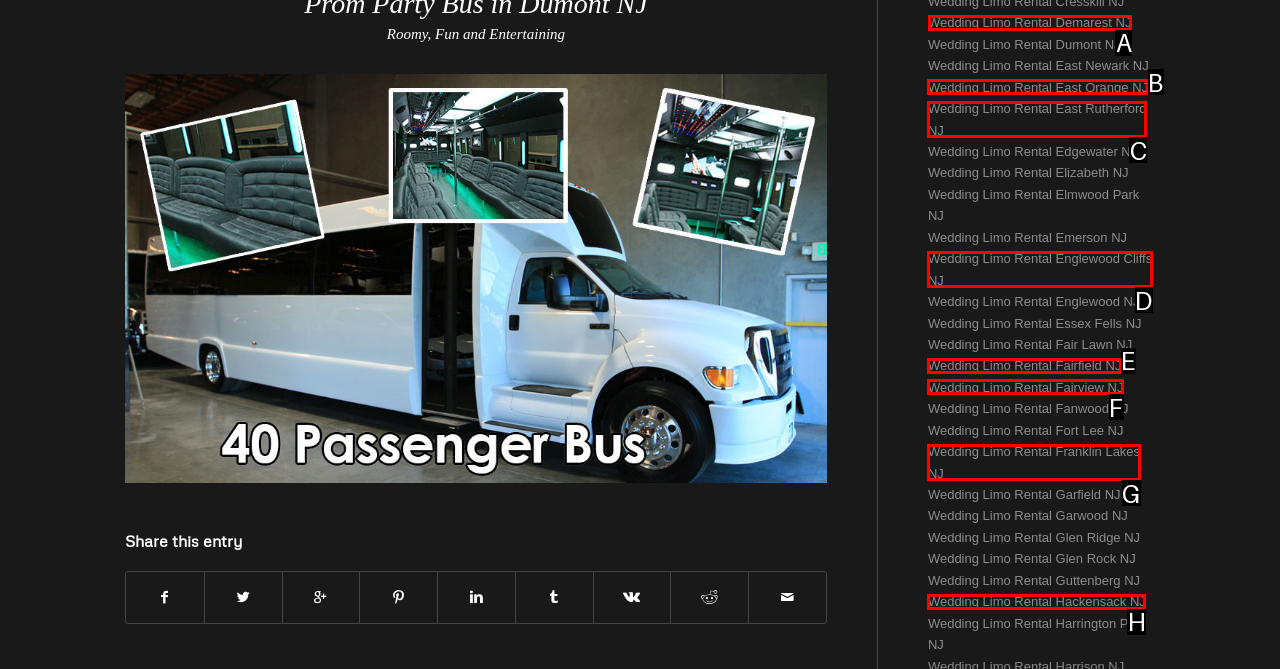Find the option you need to click to complete the following instruction: View Wedding Limo Rental Demarest NJ
Answer with the corresponding letter from the choices given directly.

A